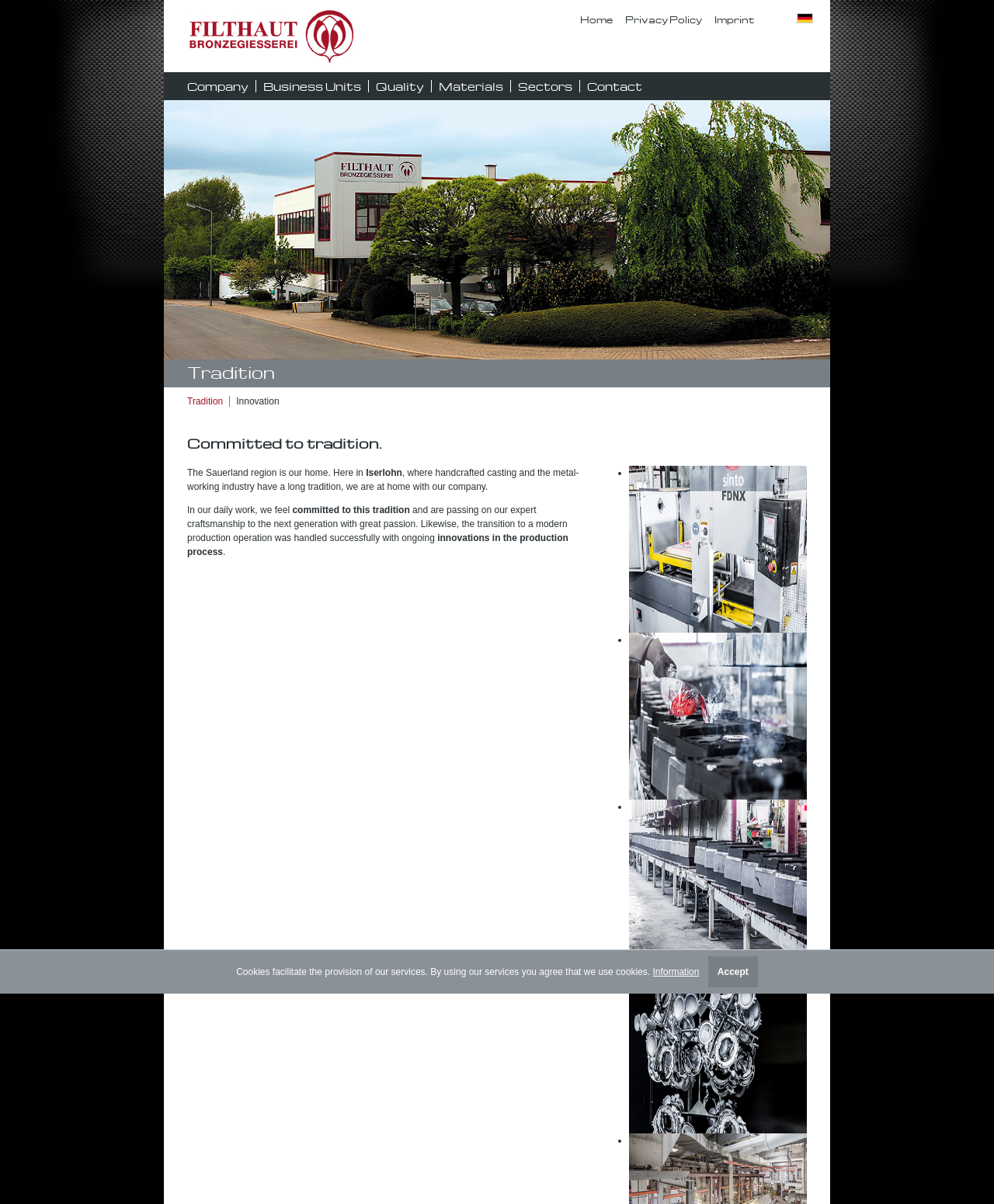What is the company committed to?
Based on the screenshot, provide a one-word or short-phrase response.

tradition